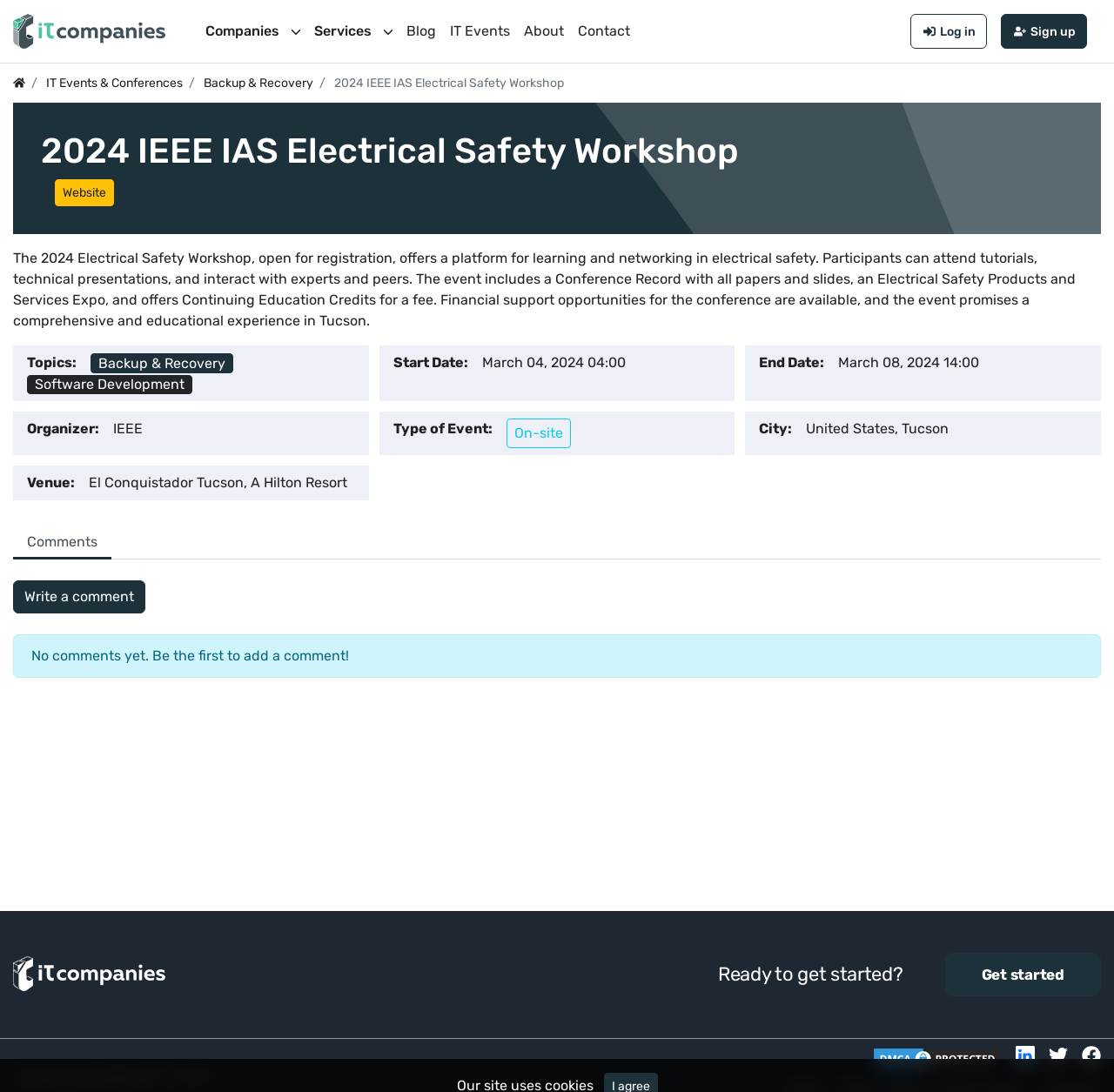Locate the primary headline on the webpage and provide its text.

2024 IEEE IAS Electrical Safety Workshop